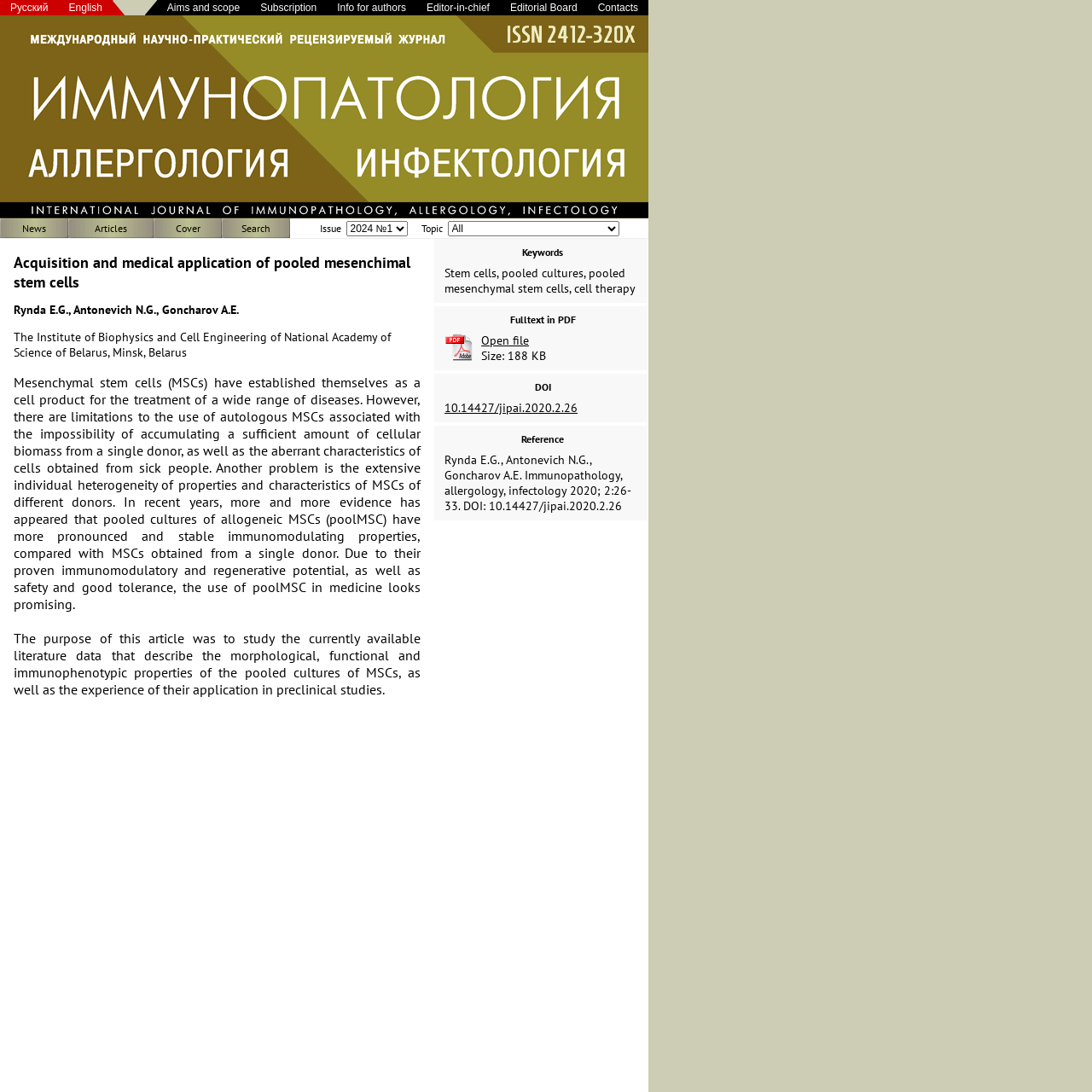Predict the bounding box coordinates of the area that should be clicked to accomplish the following instruction: "Switch to Russian language". The bounding box coordinates should consist of four float numbers between 0 and 1, i.e., [left, top, right, bottom].

[0.0, 0.002, 0.054, 0.012]